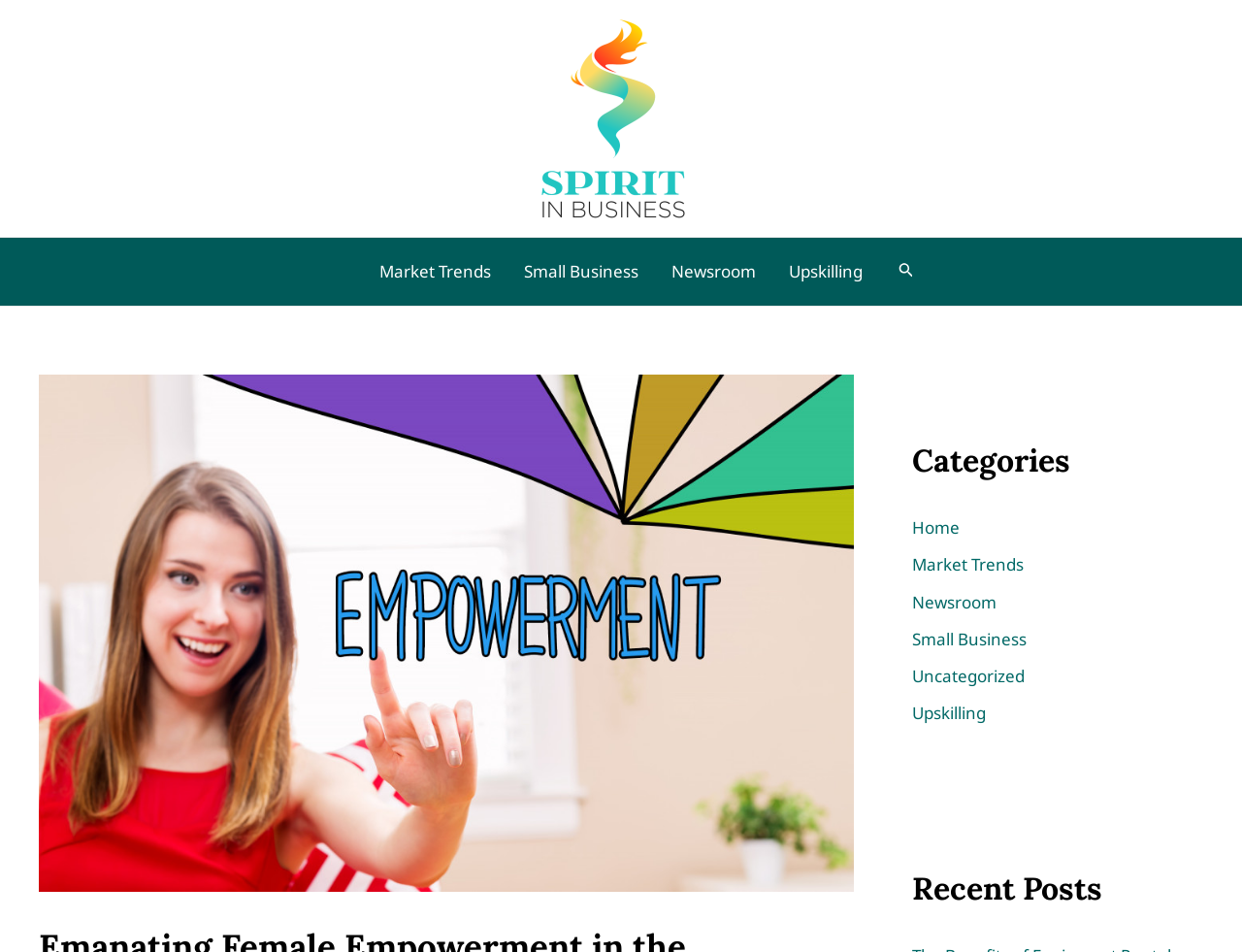Please determine the bounding box coordinates of the element to click on in order to accomplish the following task: "go to Spirit In Business homepage". Ensure the coordinates are four float numbers ranging from 0 to 1, i.e., [left, top, right, bottom].

[0.435, 0.111, 0.552, 0.134]